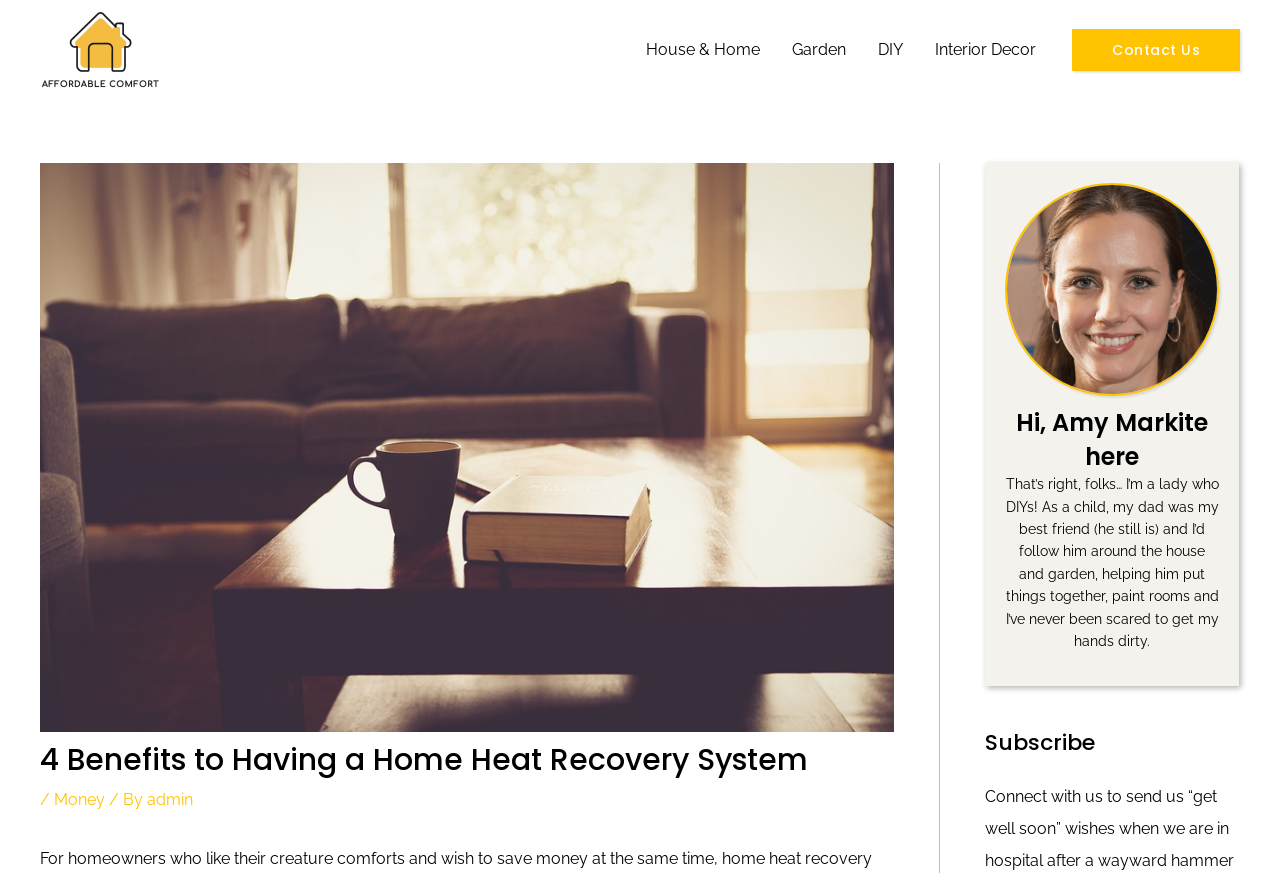Find the bounding box coordinates of the element to click in order to complete this instruction: "Go to the 'About' menu". The bounding box coordinates must be four float numbers between 0 and 1, denoted as [left, top, right, bottom].

None